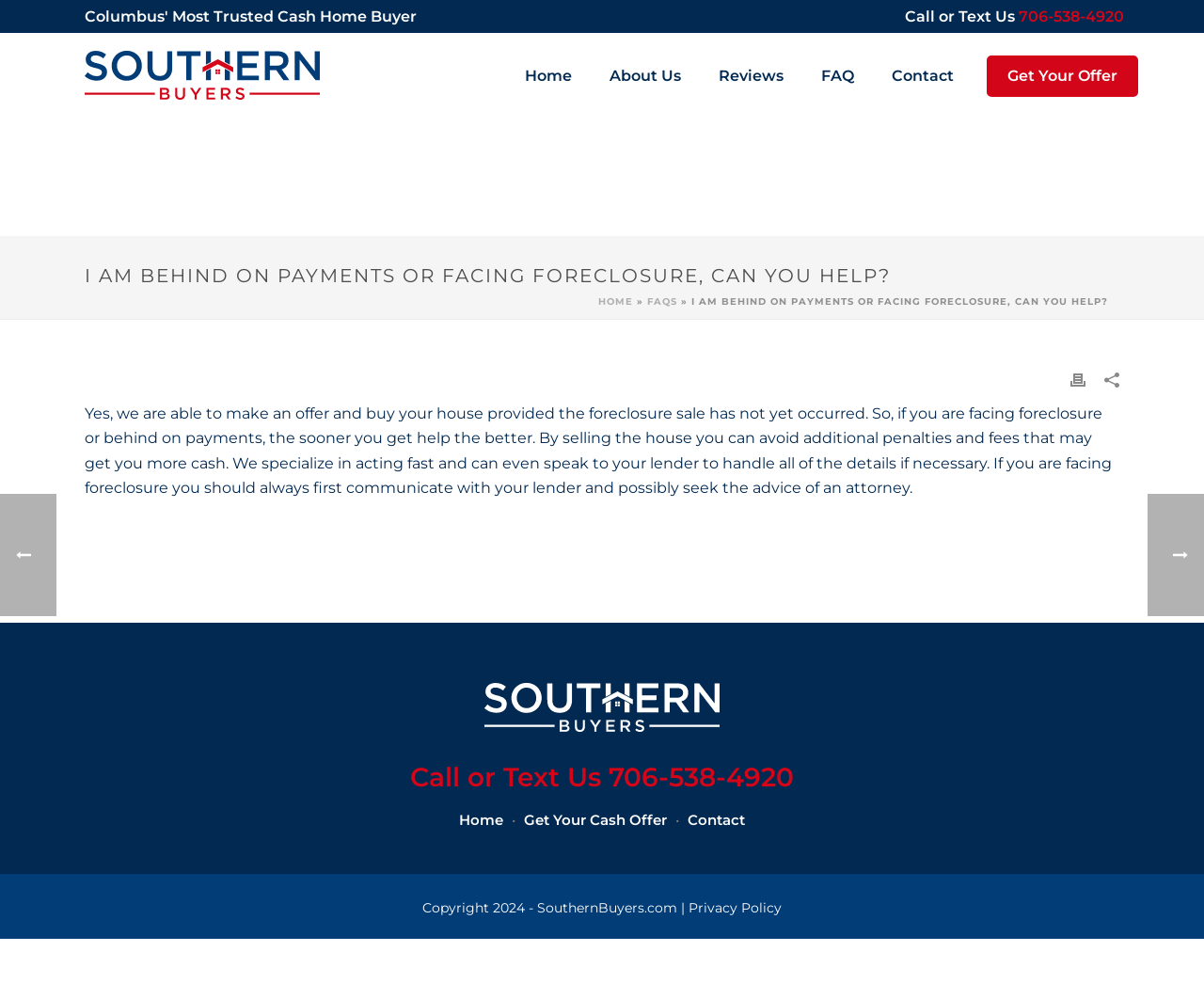Please use the details from the image to answer the following question comprehensively:
What can be avoided by selling the house?

I found this information by looking at the StaticText element with the text 'Yes, we are able to make an offer and buy your house provided the foreclosure sale has not yet occurred. So, if you are facing foreclosure or behind on payments, the sooner you get help the better. By selling the house you can avoid additional penalties and fees that may get you more cash...'. This suggests that selling the house can help avoid additional penalties and fees.